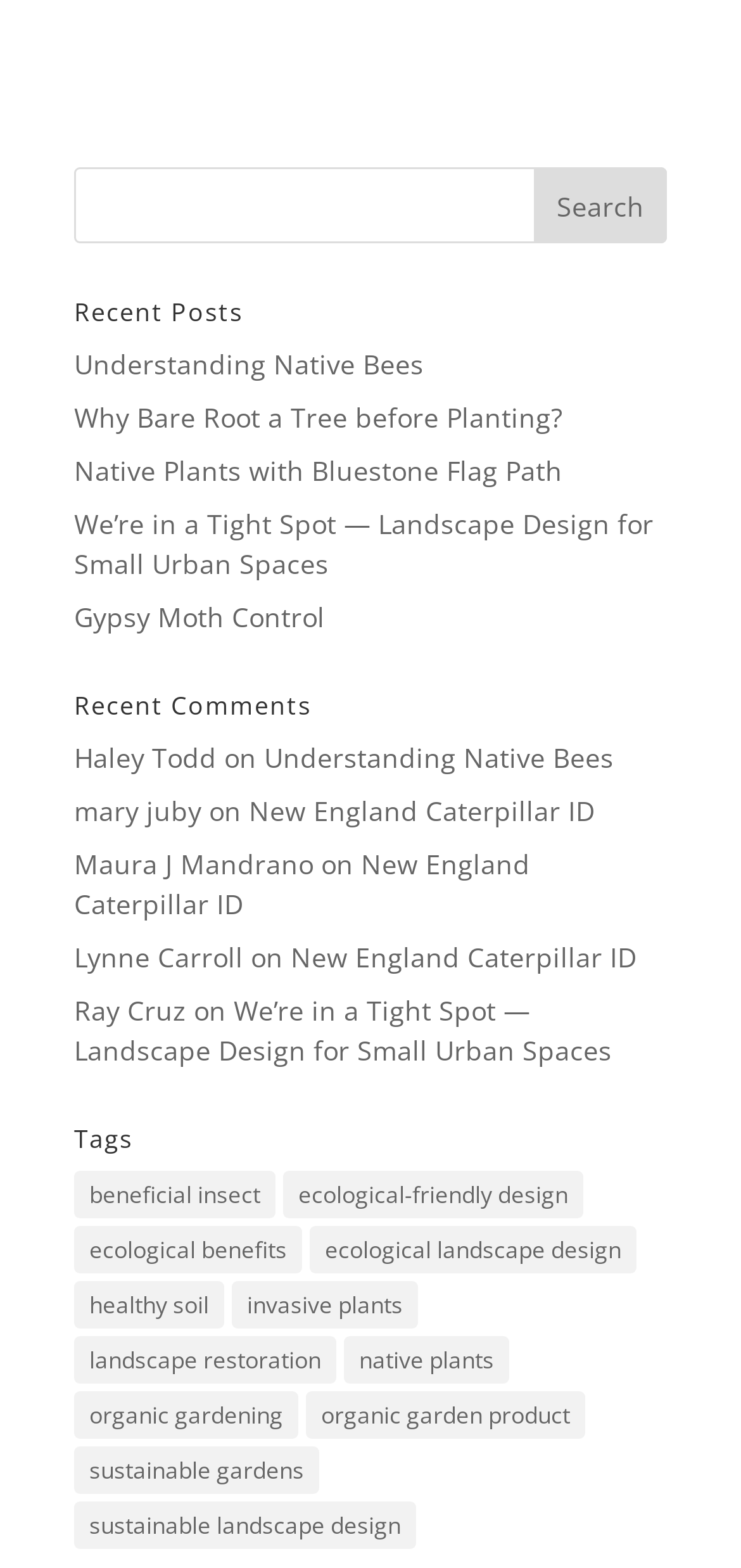Is there a search function on the page?
Refer to the image and give a detailed response to the question.

I saw a textbox and a button labeled 'Search' at the top of the page, which suggests that there is a search function available.